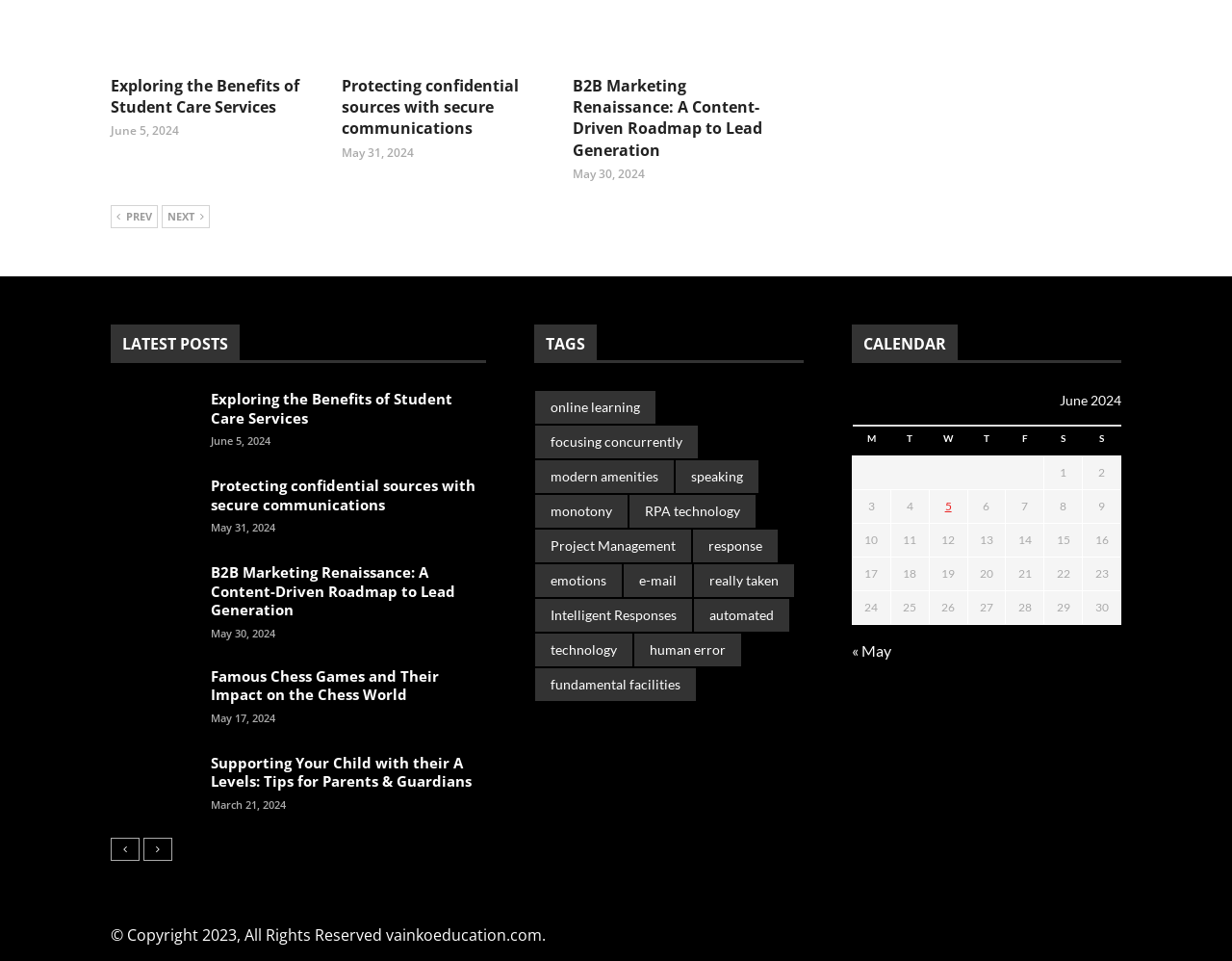Please answer the following query using a single word or phrase: 
How many columns are in the calendar table?

7